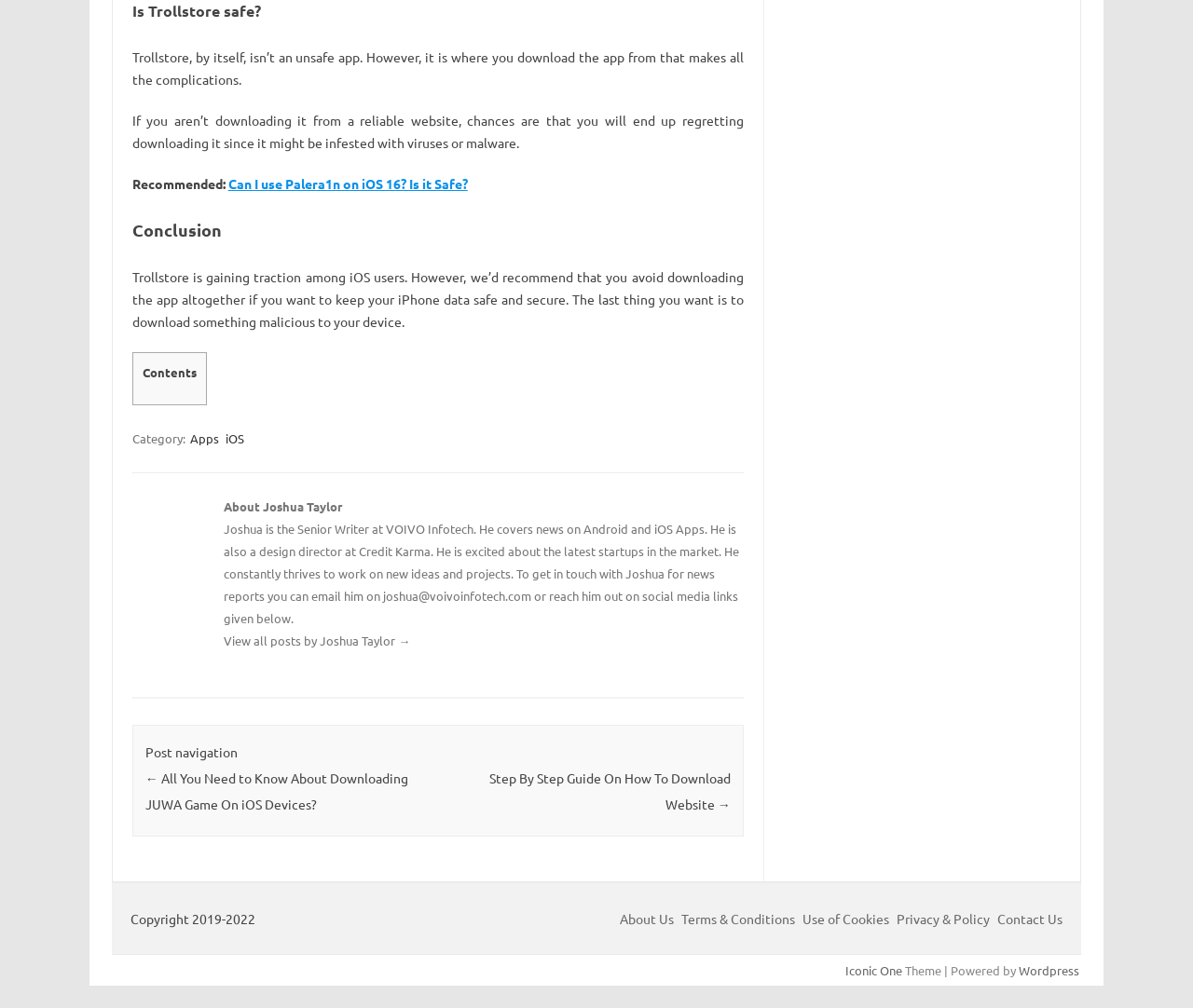For the given element description Privacy & Policy, determine the bounding box coordinates of the UI element. The coordinates should follow the format (top-left x, top-left y, bottom-right x, bottom-right y) and be within the range of 0 to 1.

[0.752, 0.903, 0.832, 0.919]